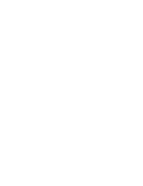Outline with detail what the image portrays.

The image illustrates the packaging design for Texturestar Gum Arabic, a culinary ingredient presented in a 55-gram container. Gum Arabic is known for its role as a stabilizer and is particularly effective in preventing melting in chocolates and frostings. The packaging highlights its fine white powder form, derived from the hardened sap of the acacia tree. This ingredient is not only flavorless but also extends the shelf life of various products, significantly benefiting the production of soft drinks, chocolates, and icings. It is especially valued for its contribution to the chewy texture found in marshmallows and soft gummy candies, making it a popular choice in low-fat ice creams for firmness and easy scooping. The label emphasizes its versatility and quality, appealing to both consumers and professional chefs alike.